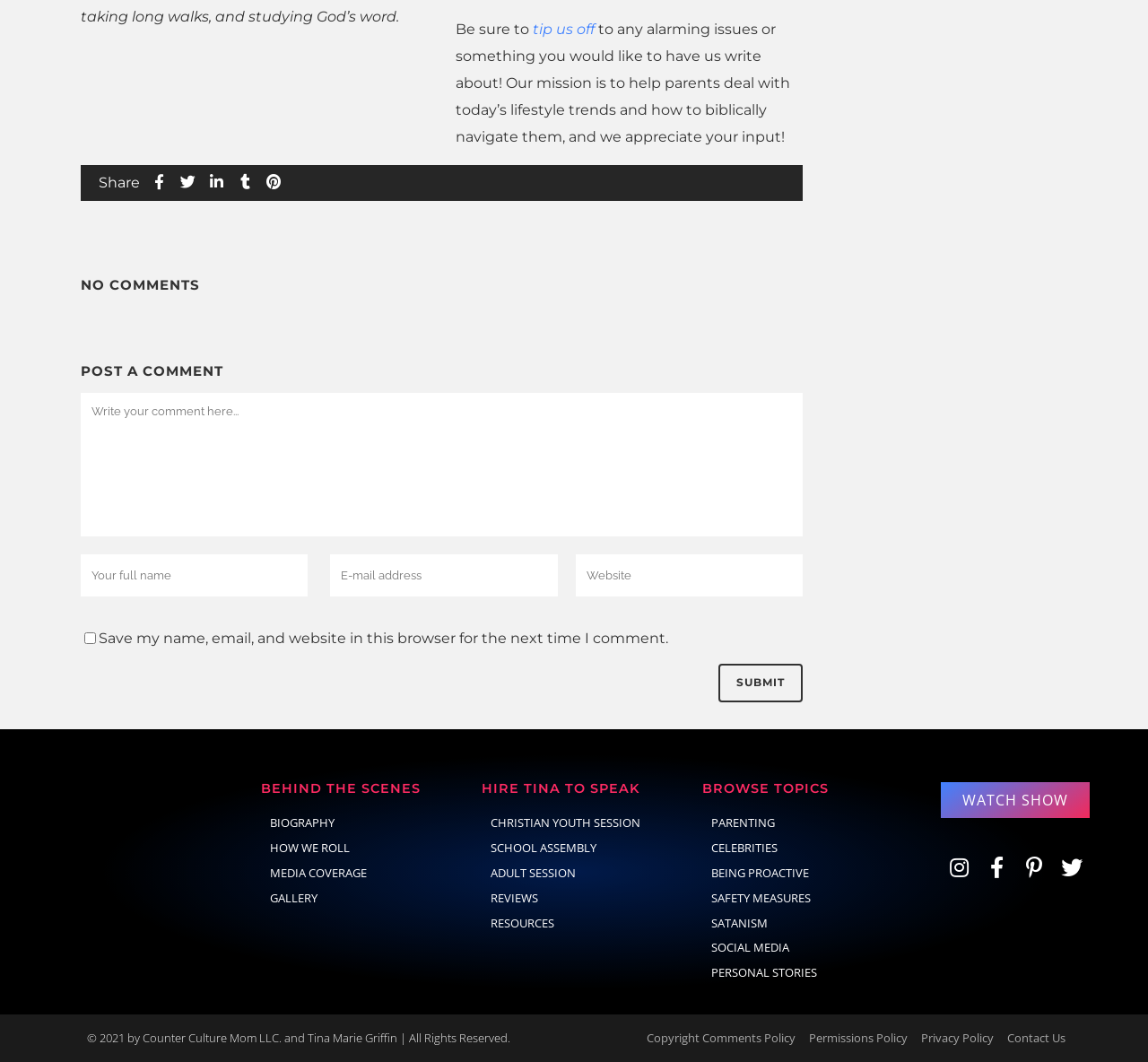Please specify the bounding box coordinates in the format (top-left x, top-left y, bottom-right x, bottom-right y), with all values as floating point numbers between 0 and 1. Identify the bounding box of the UI element described by: Winter One Day Open Studios

None